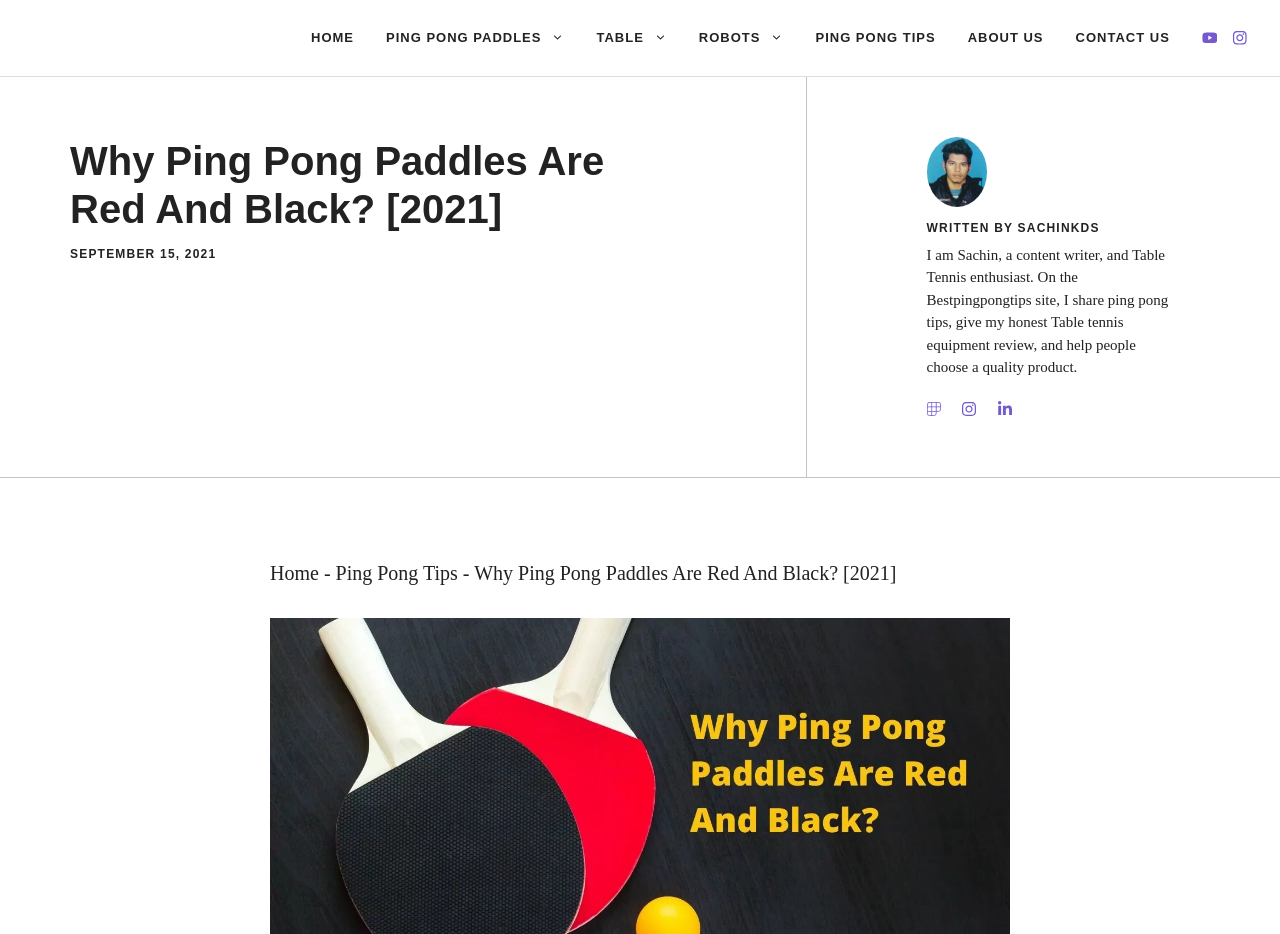Identify the bounding box coordinates for the element you need to click to achieve the following task: "view author profile". The coordinates must be four float values ranging from 0 to 1, formatted as [left, top, right, bottom].

[0.724, 0.236, 0.859, 0.251]